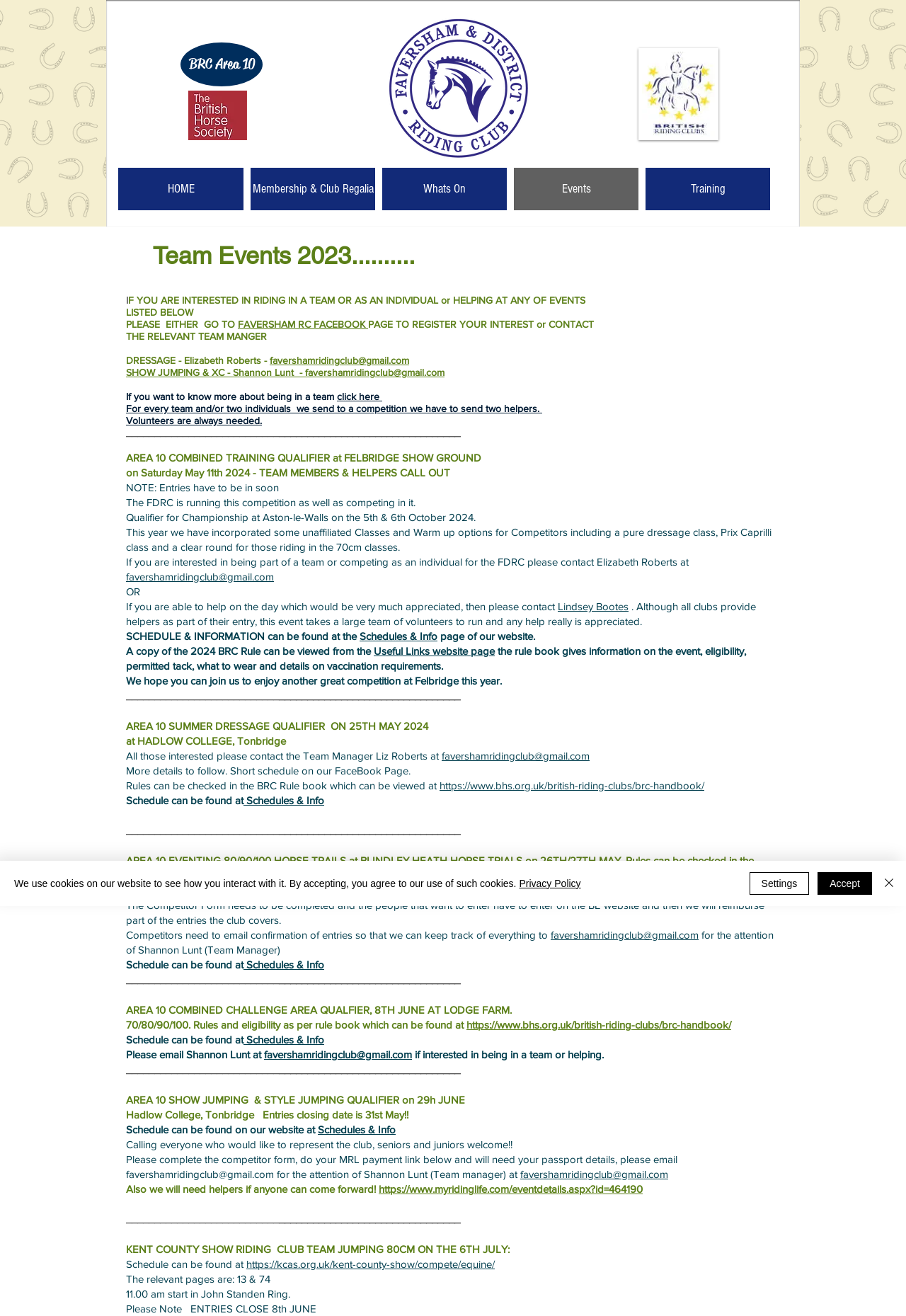Can you show the bounding box coordinates of the region to click on to complete the task described in the instruction: "Contact Elizabeth Roberts for DRESSAGE team information"?

[0.298, 0.269, 0.452, 0.278]